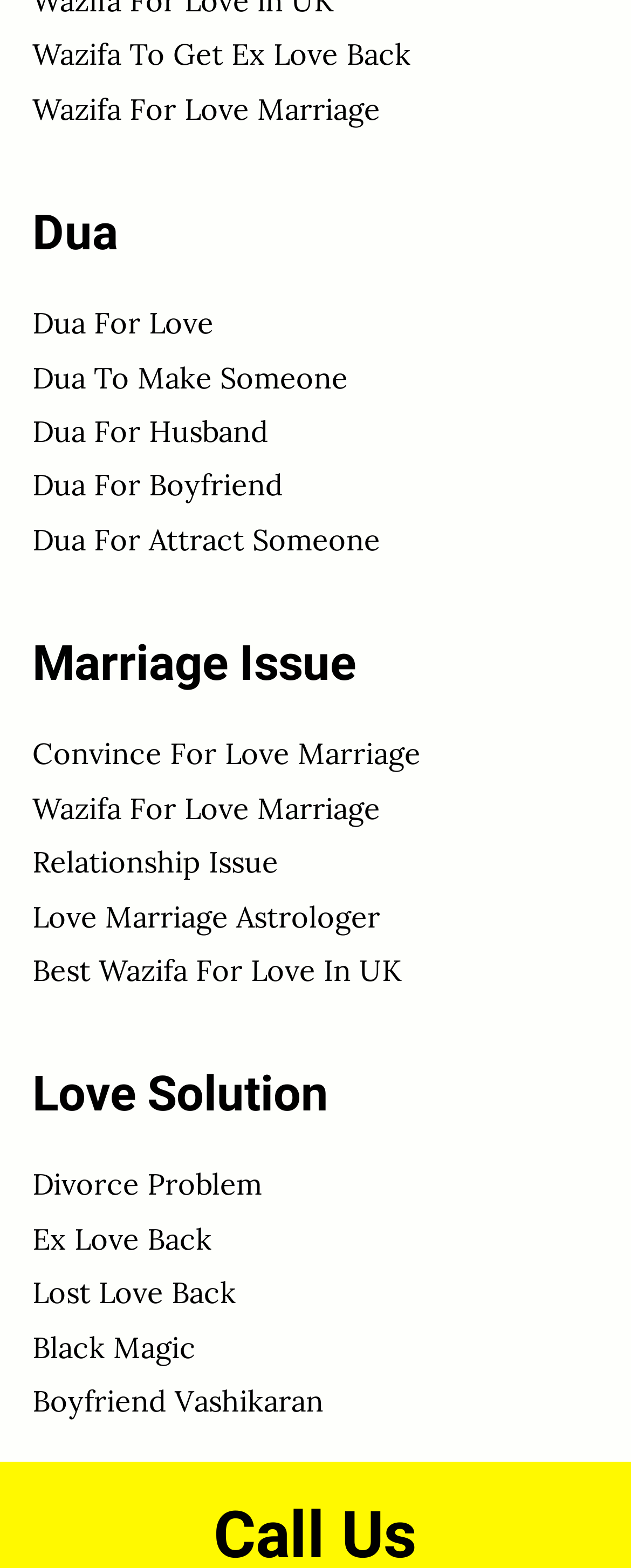Respond to the question below with a single word or phrase: How many headings are there on the webpage?

3